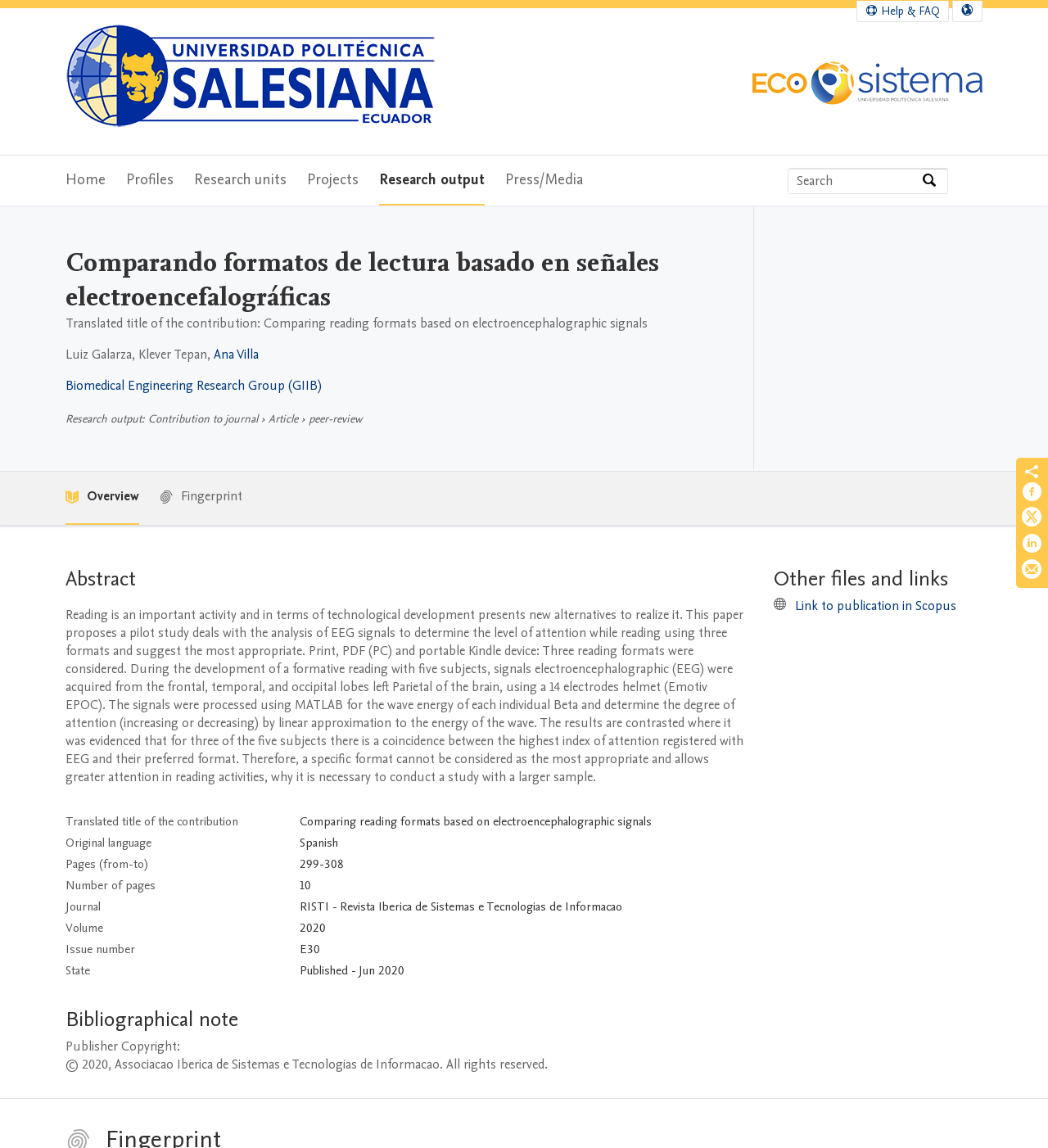Determine the bounding box coordinates for the UI element with the following description: "Overview". The coordinates should be four float numbers between 0 and 1, represented as [left, top, right, bottom].

[0.062, 0.411, 0.133, 0.457]